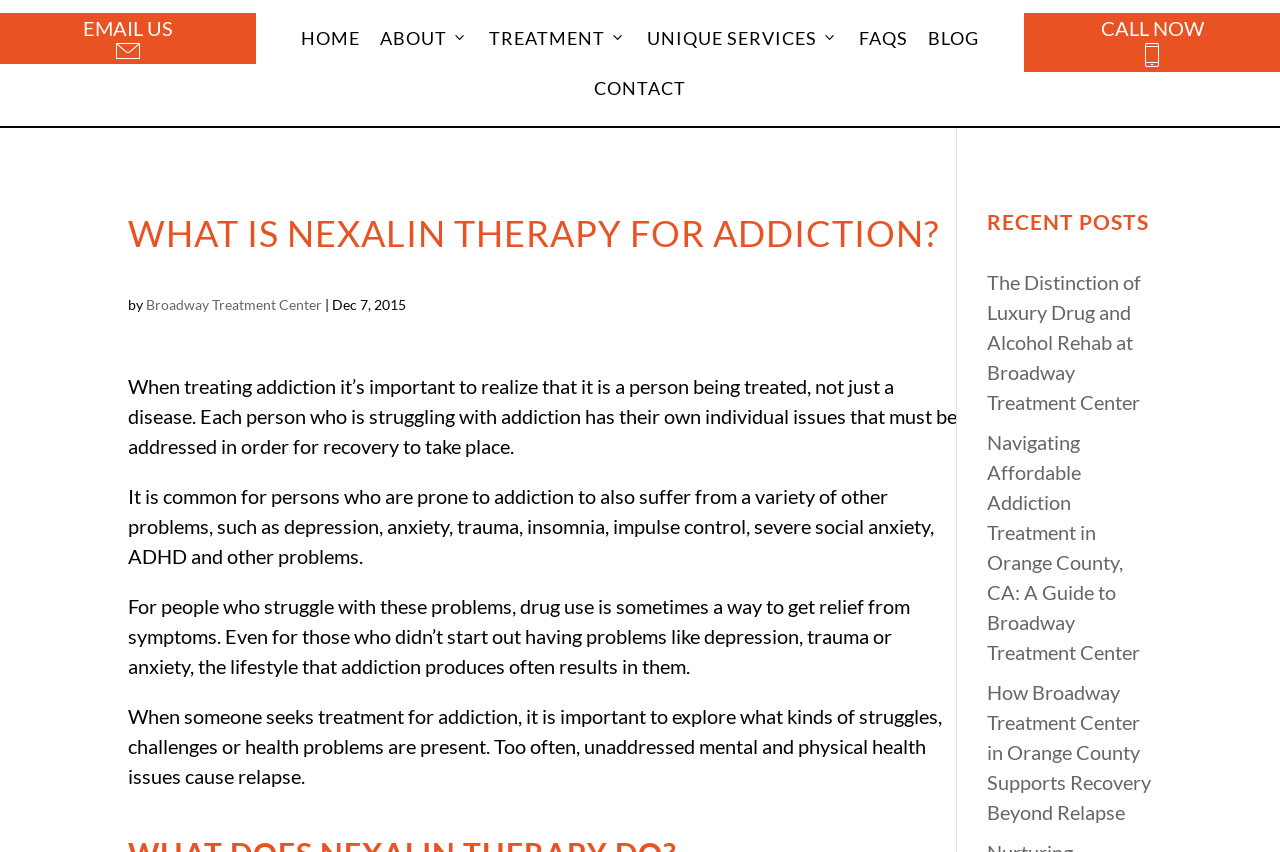Identify the bounding box coordinates for the element you need to click to achieve the following task: "Go to the home page". The coordinates must be four float values ranging from 0 to 1, formatted as [left, top, right, bottom].

[0.227, 0.015, 0.289, 0.074]